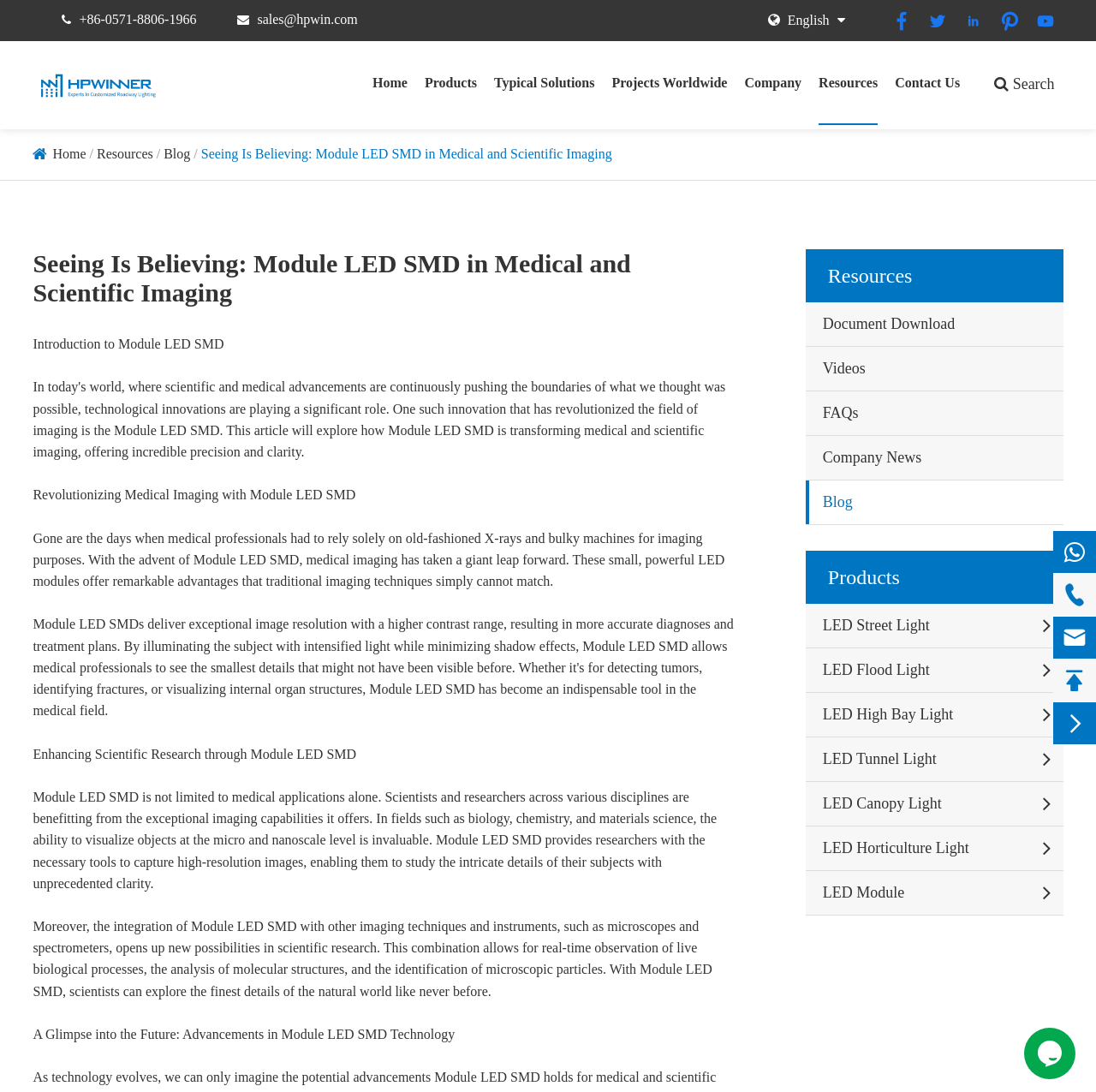Please find the bounding box coordinates of the section that needs to be clicked to achieve this instruction: "Click the 'Home' link".

[0.34, 0.038, 0.372, 0.115]